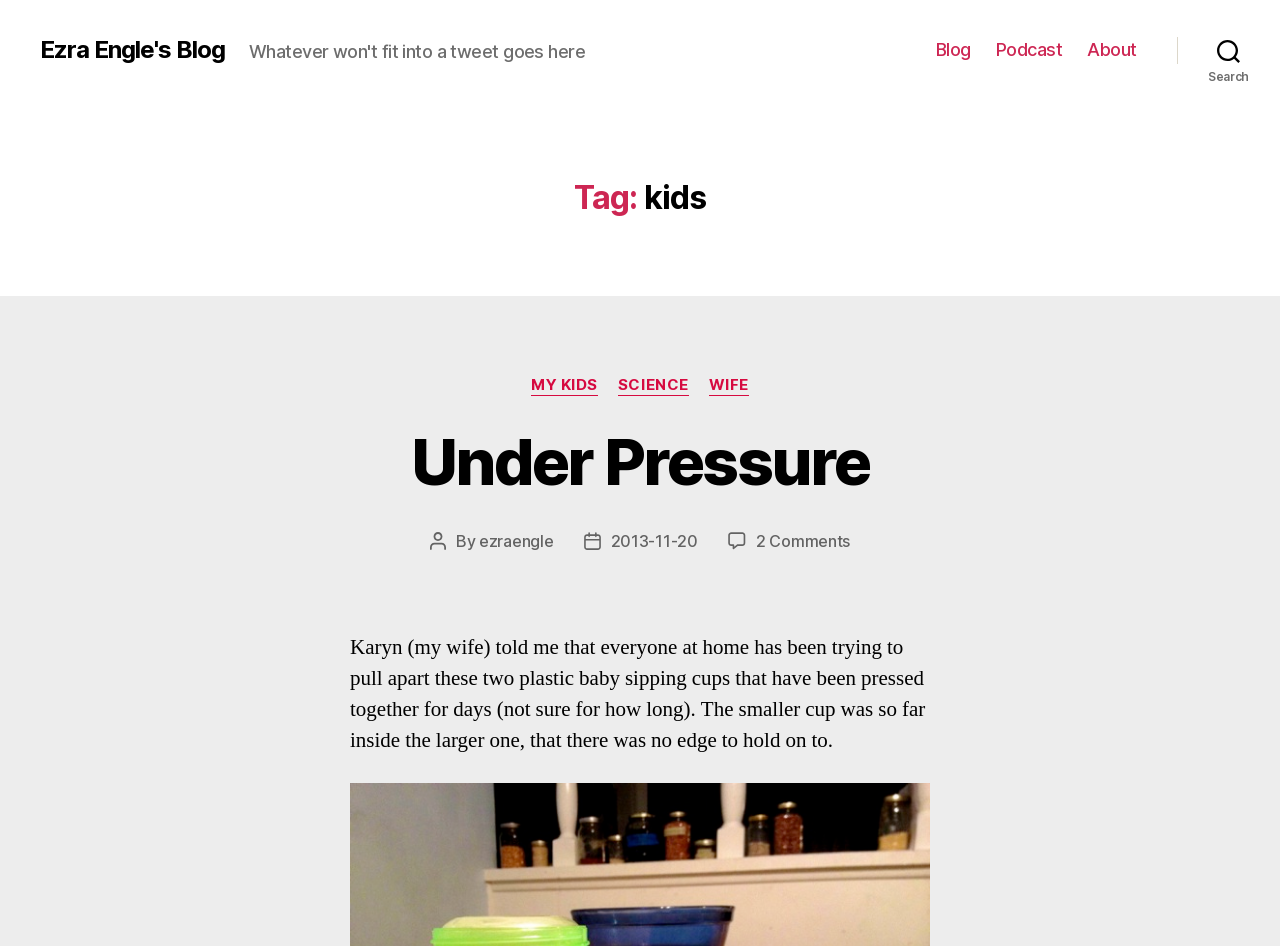Examine the image carefully and respond to the question with a detailed answer: 
How many comments are there on the post 'Under Pressure'?

I found the number of comments by looking at the link '2 Comments on Under Pressure' which indicates the number of comments on the post 'Under Pressure'.